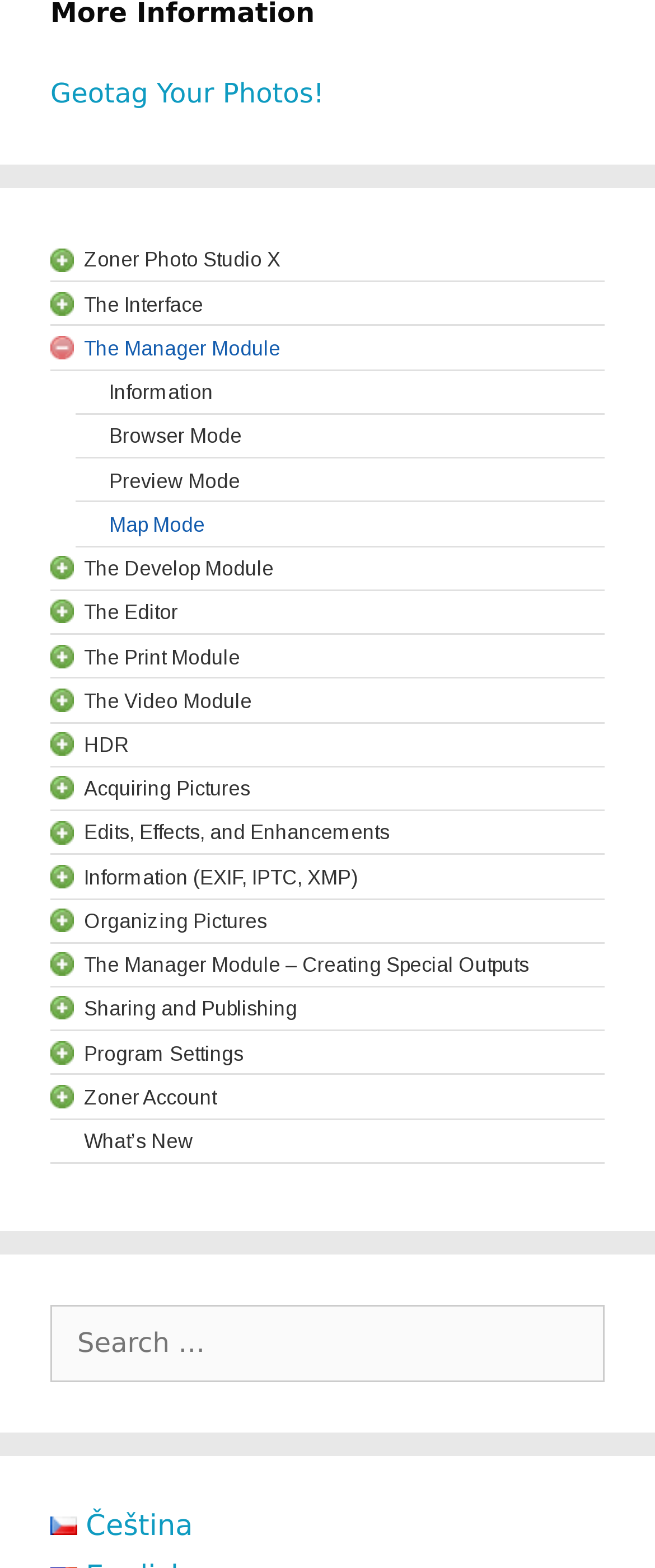Given the element description, predict the bounding box coordinates in the format (top-left x, top-left y, bottom-right x, bottom-right y), using floating point numbers between 0 and 1: HDR

[0.128, 0.464, 0.923, 0.486]